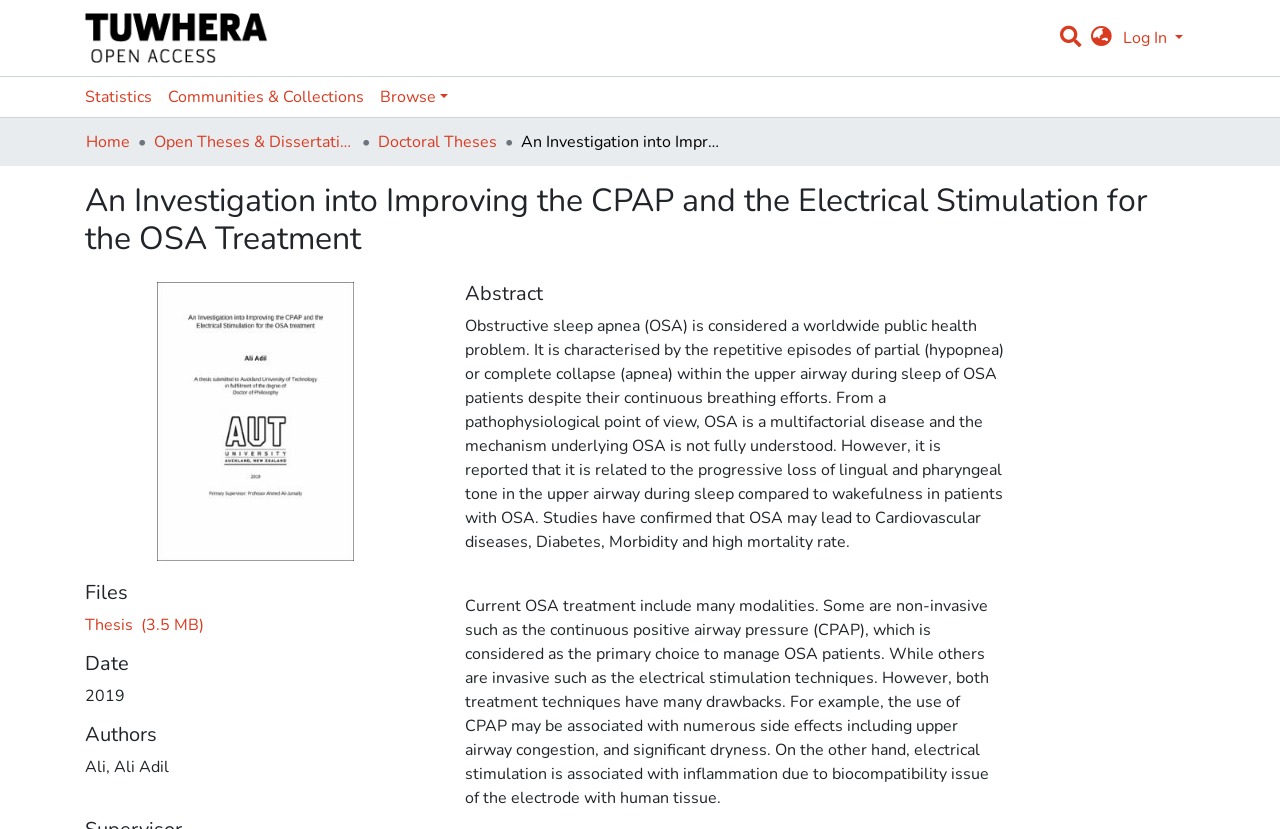Please locate the bounding box coordinates for the element that should be clicked to achieve the following instruction: "Browse the communities and collections". Ensure the coordinates are given as four float numbers between 0 and 1, i.e., [left, top, right, bottom].

[0.125, 0.093, 0.291, 0.141]